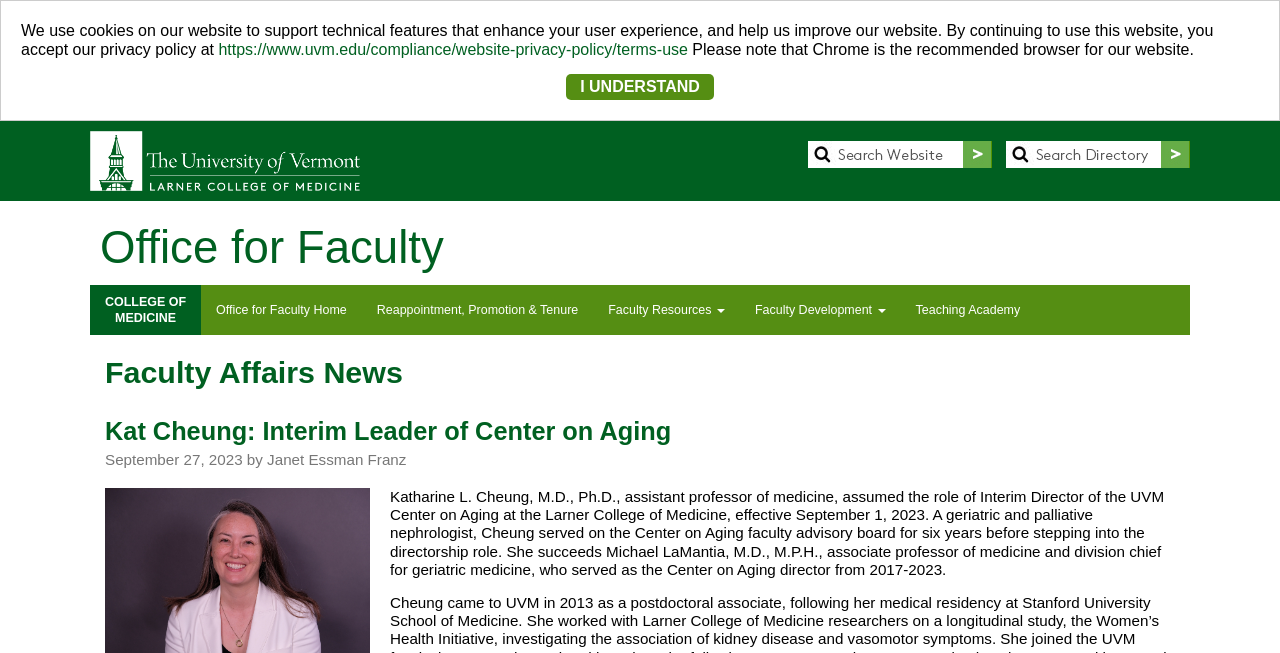Specify the bounding box coordinates for the region that must be clicked to perform the given instruction: "Visit the College of Medicine".

[0.07, 0.437, 0.157, 0.513]